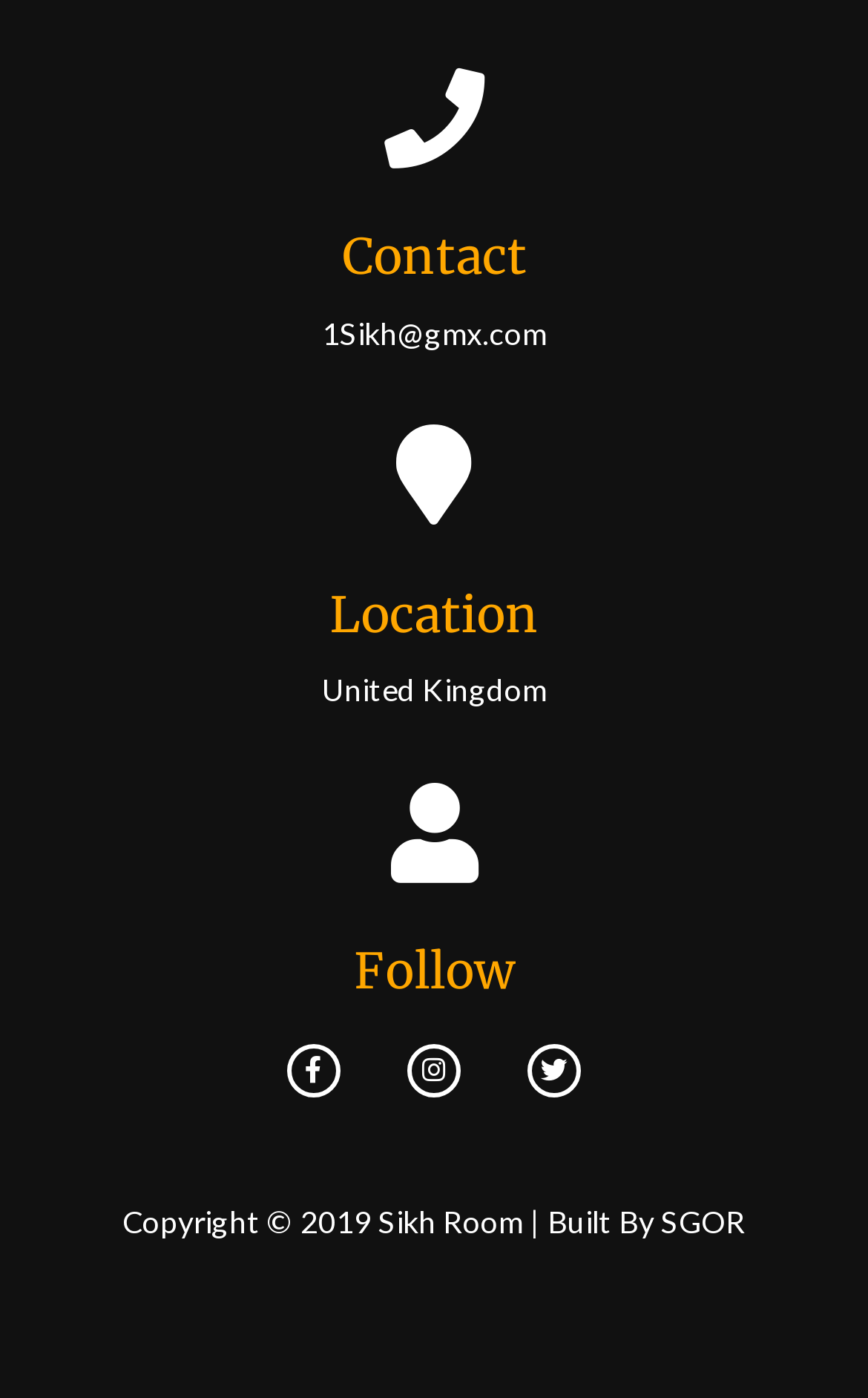Give the bounding box coordinates for this UI element: "Facebook-f". The coordinates should be four float numbers between 0 and 1, arranged as [left, top, right, bottom].

[0.331, 0.748, 0.392, 0.786]